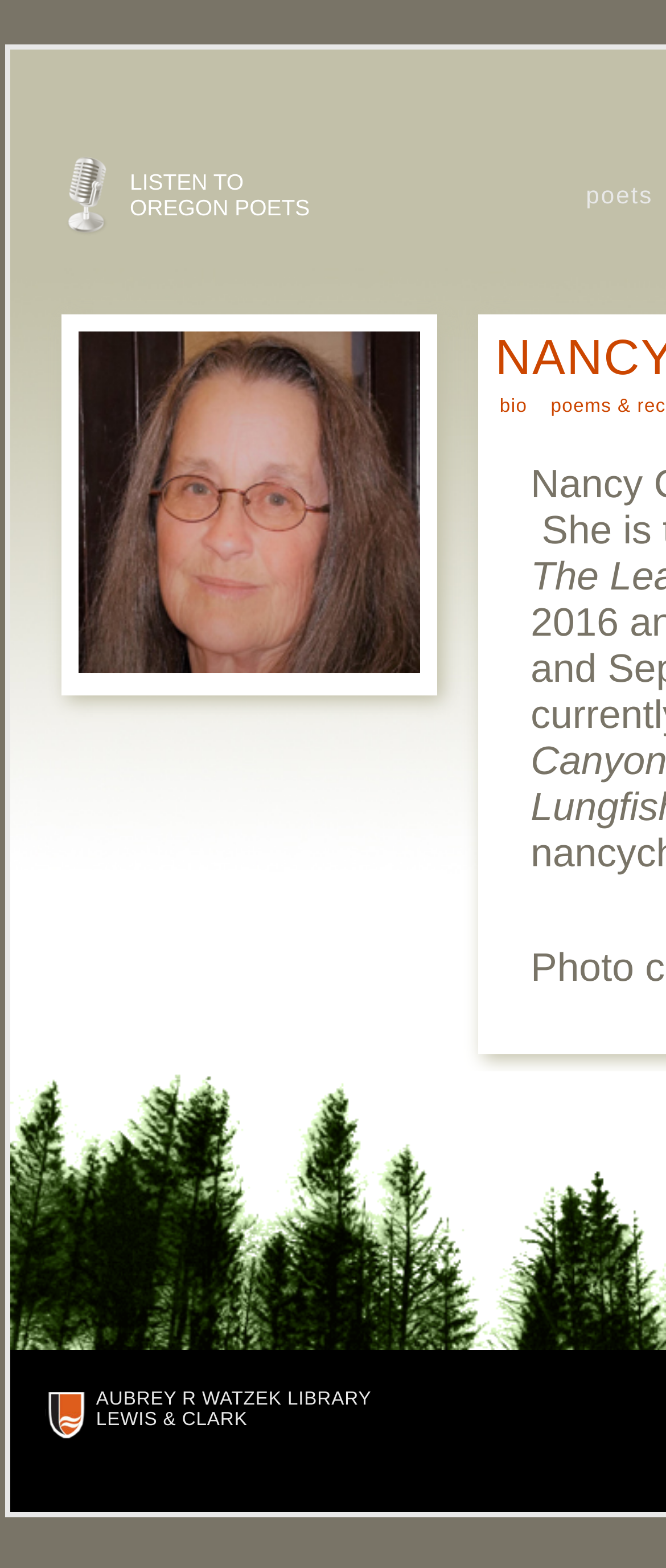Locate the bounding box coordinates of the UI element described by: "bio". Provide the coordinates as four float numbers between 0 and 1, formatted as [left, top, right, bottom].

[0.75, 0.251, 0.821, 0.267]